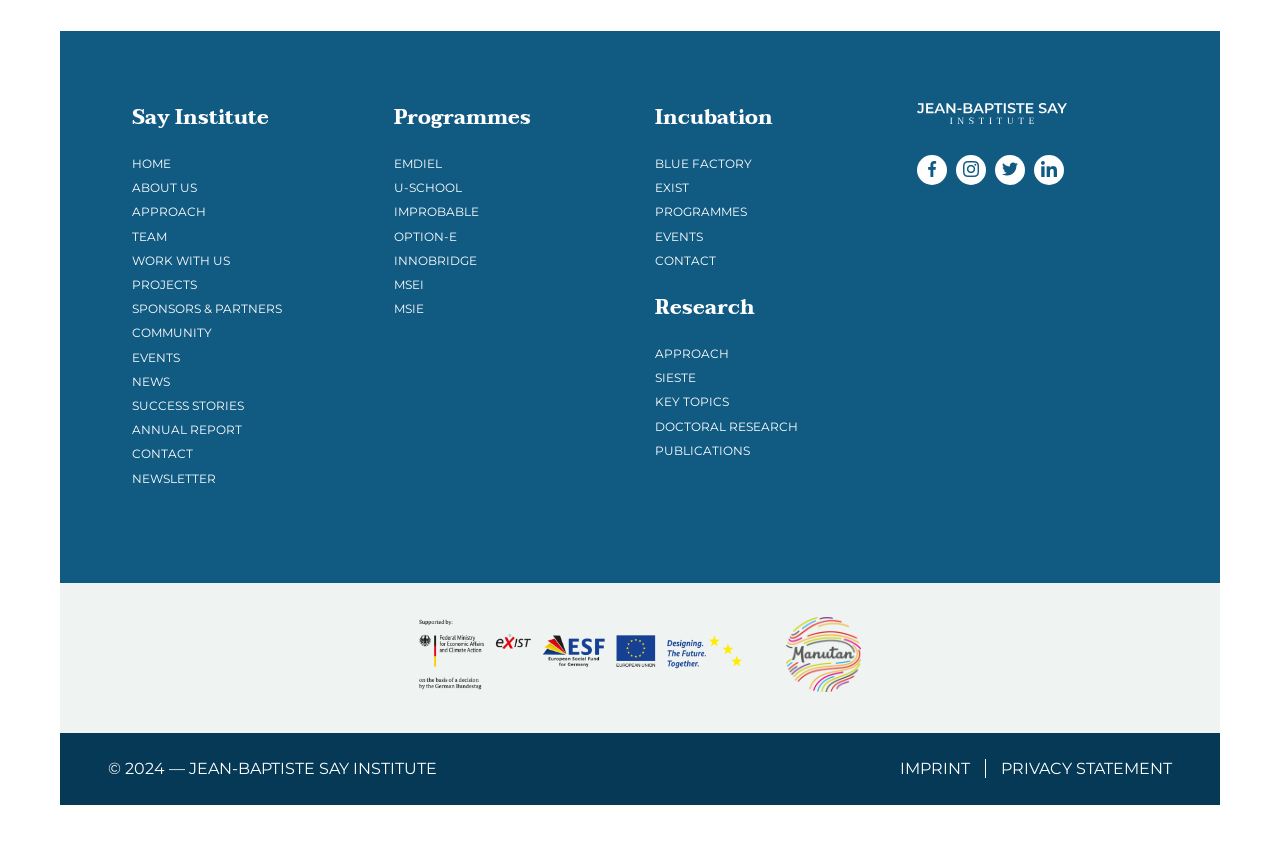Find the bounding box coordinates of the UI element according to this description: "Annual Report".

[0.103, 0.495, 0.189, 0.513]